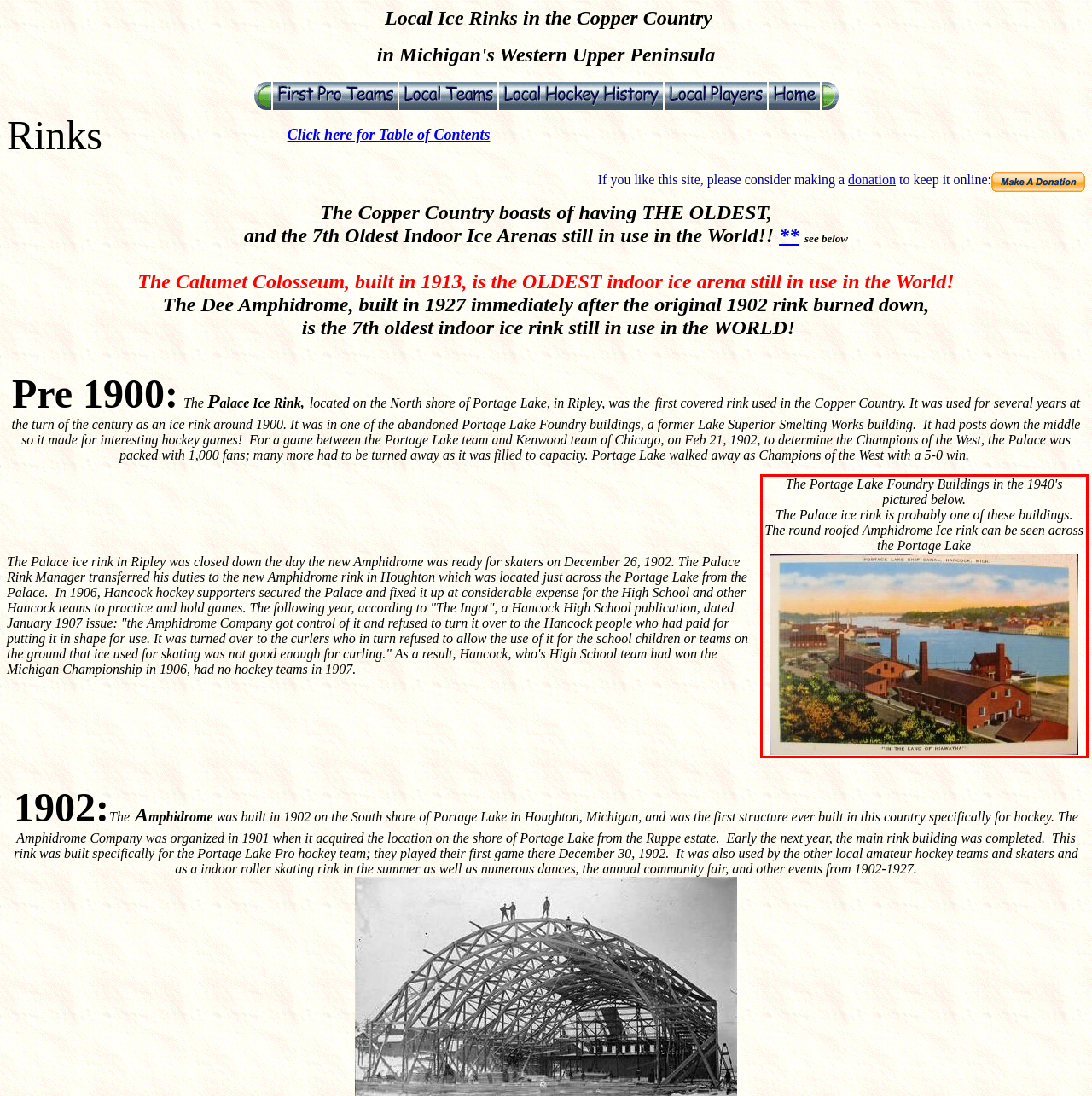Locate the red bounding box in the provided webpage screenshot and use OCR to determine the text content inside it.

The Portage Lake Foundry Buildings in the 1940's pictured below. The Palace ice rink is probably one of these buildings. The round roofed Amphidrome Ice rink can be seen across the Portage Lake